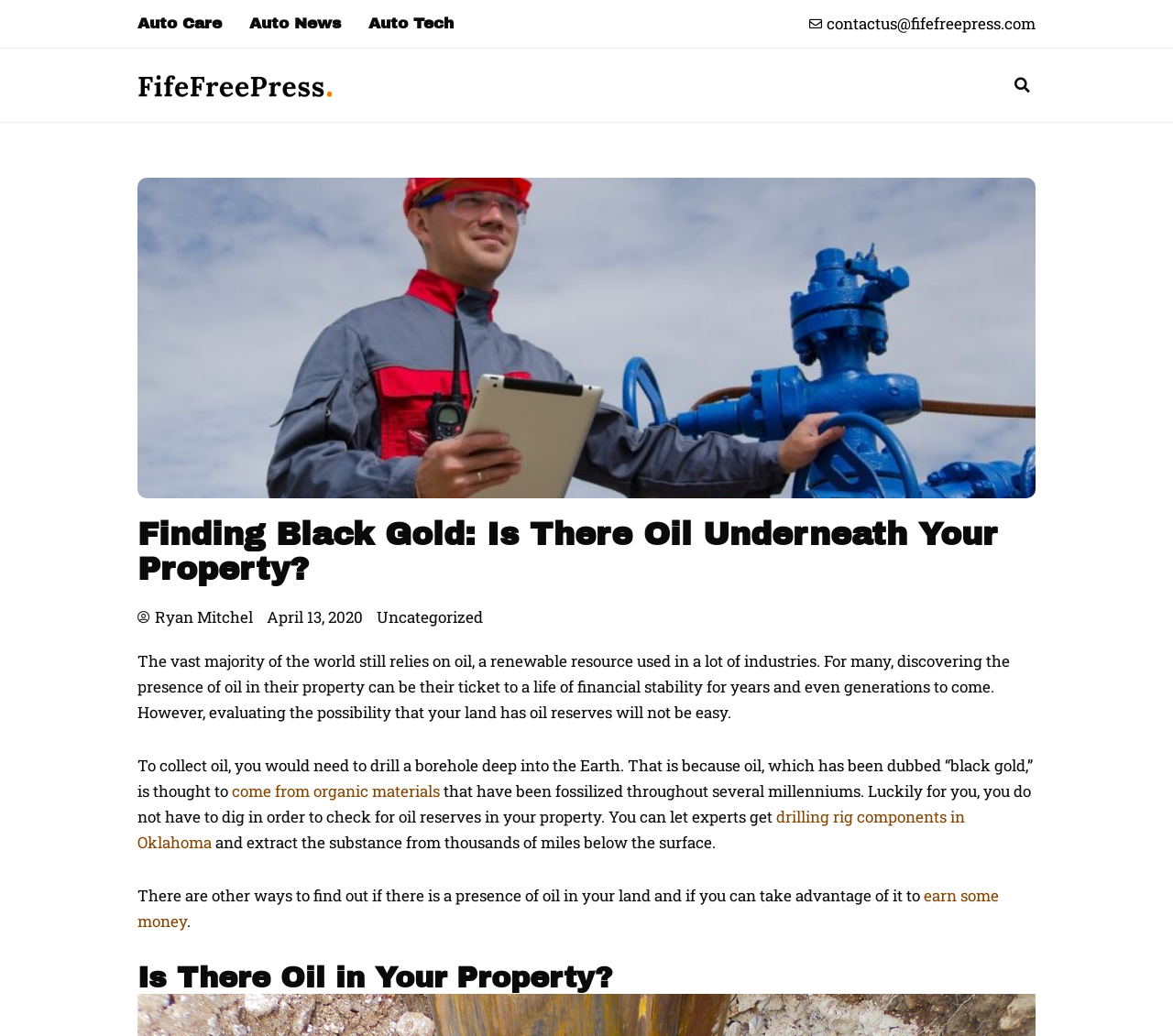What is the purpose of drilling a borehole?
Please answer the question as detailed as possible.

According to the text 'To collect oil, you would need to drill a borehole deep into the Earth.', the purpose of drilling a borehole is to collect oil.